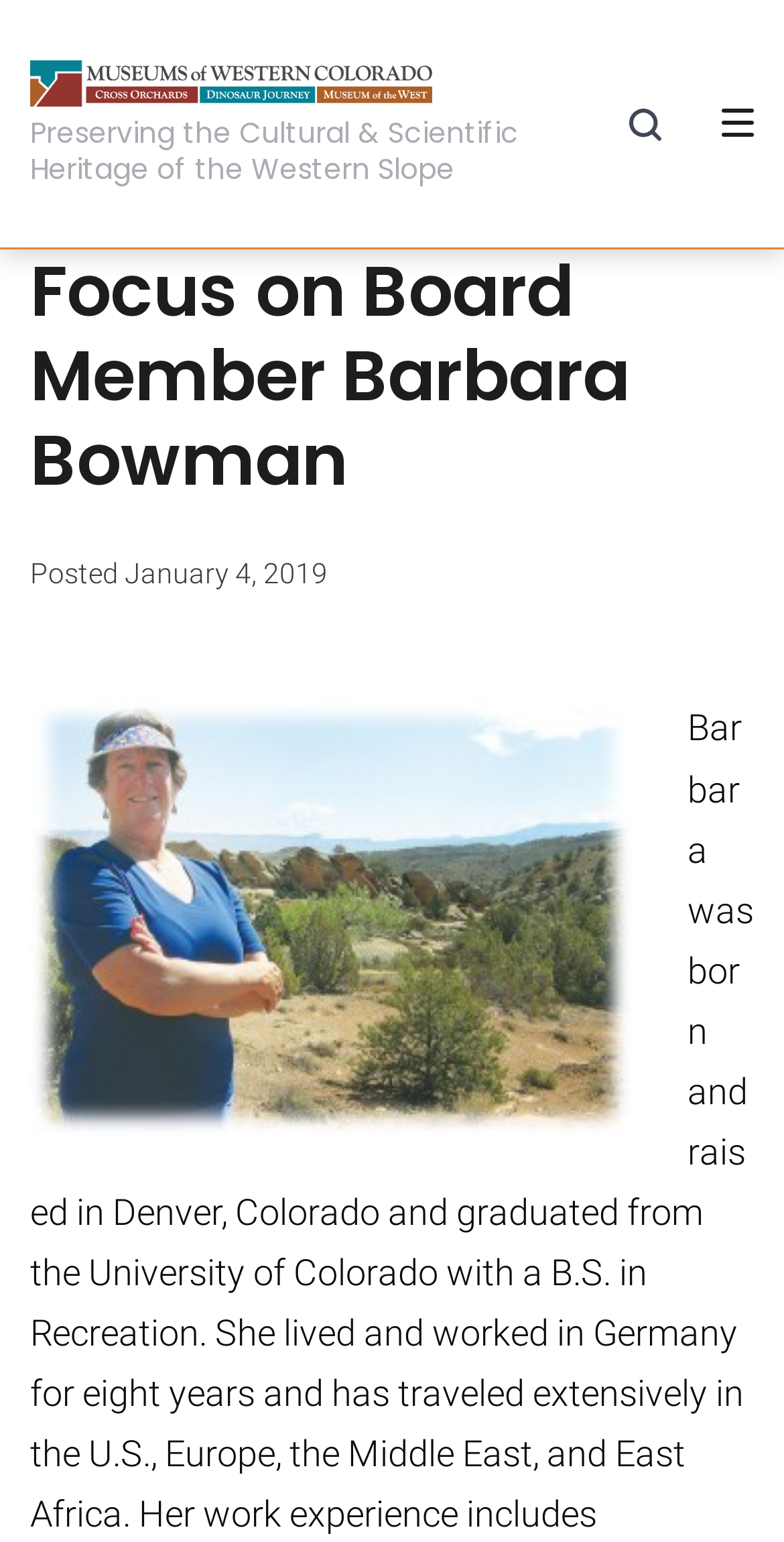Determine and generate the text content of the webpage's headline.

Focus on Board Member Barbara Bowman